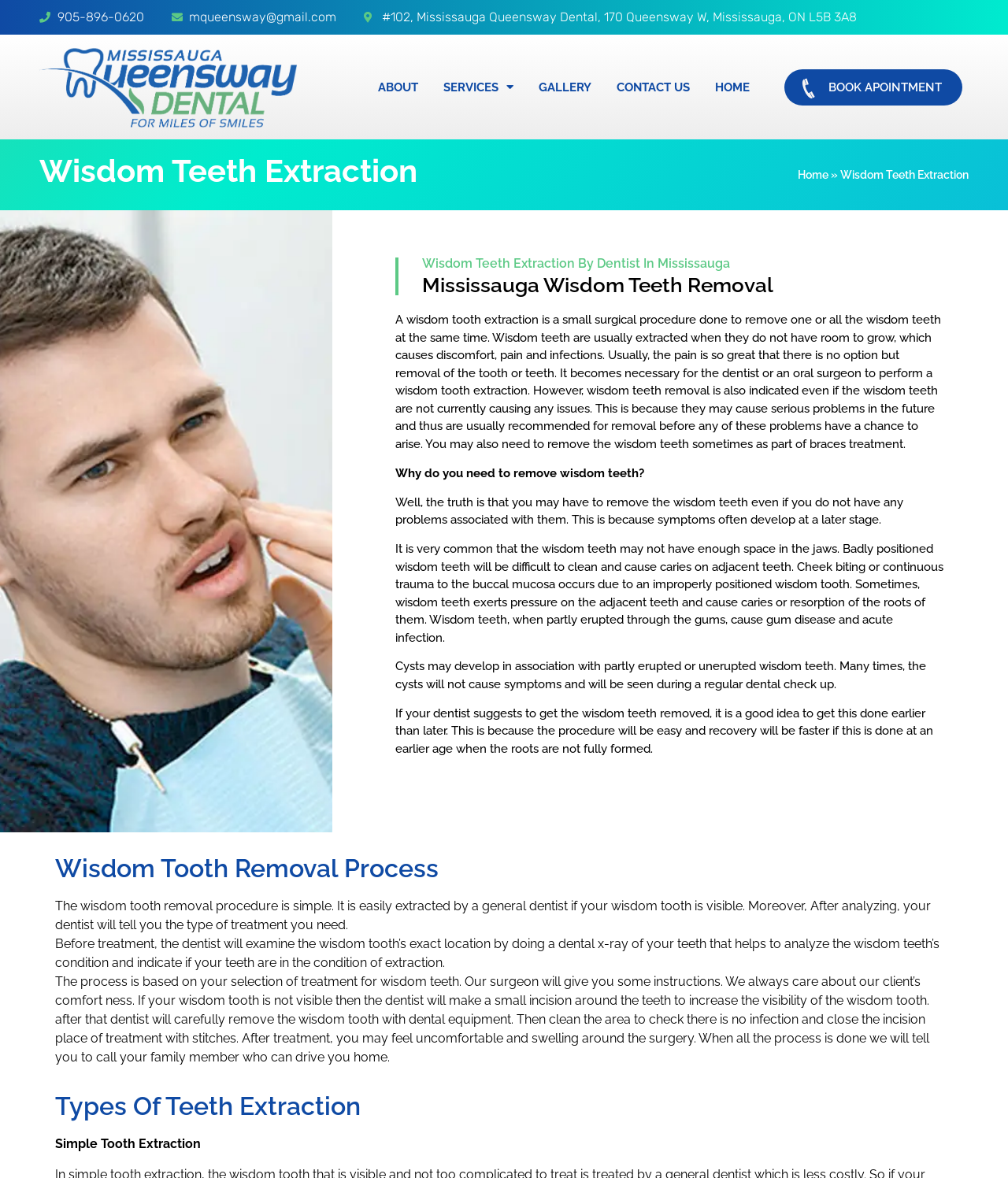Identify the bounding box coordinates of the region that should be clicked to execute the following instruction: "View Sitemap".

None